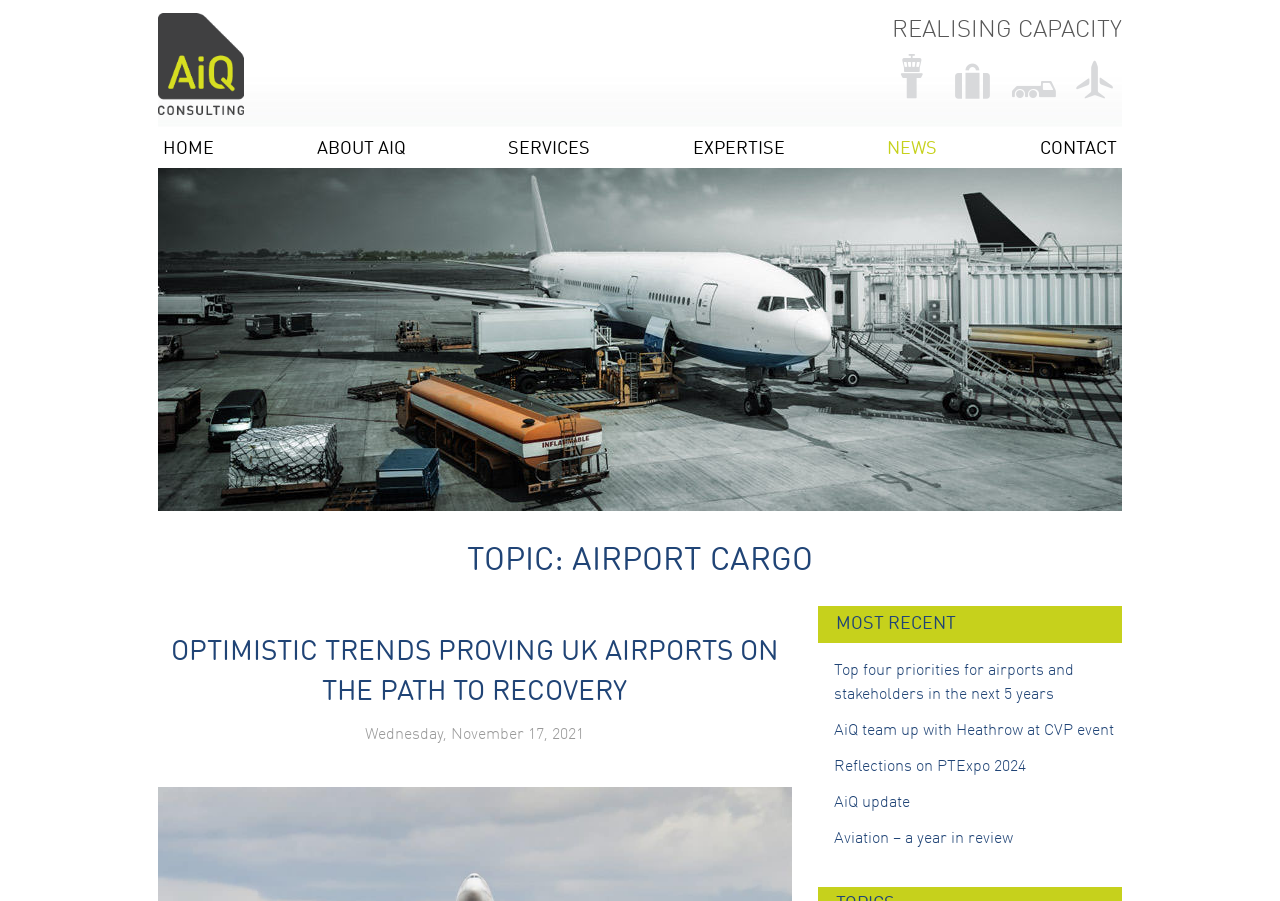Determine the main text heading of the webpage and provide its content.

TOPIC: AIRPORT CARGO